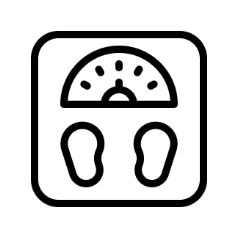Provide an in-depth description of the image you see.

The image depicts a scale with two footprints underneath it, symbolizing the concept of gestational weight gain during pregnancy. This visual representation aligns with the topic of "Gestational Weight Gain," which focuses on assessing maternal weight gain from gestational week 15 until term. The scale indicates a measure of progress in health monitoring, reflecting the importance of tracking weight for both the mother's and baby's well-being during this crucial phase of pregnancy. This imagery conveys the significance of monitoring and managing weight gain to support healthy pregnancy outcomes.